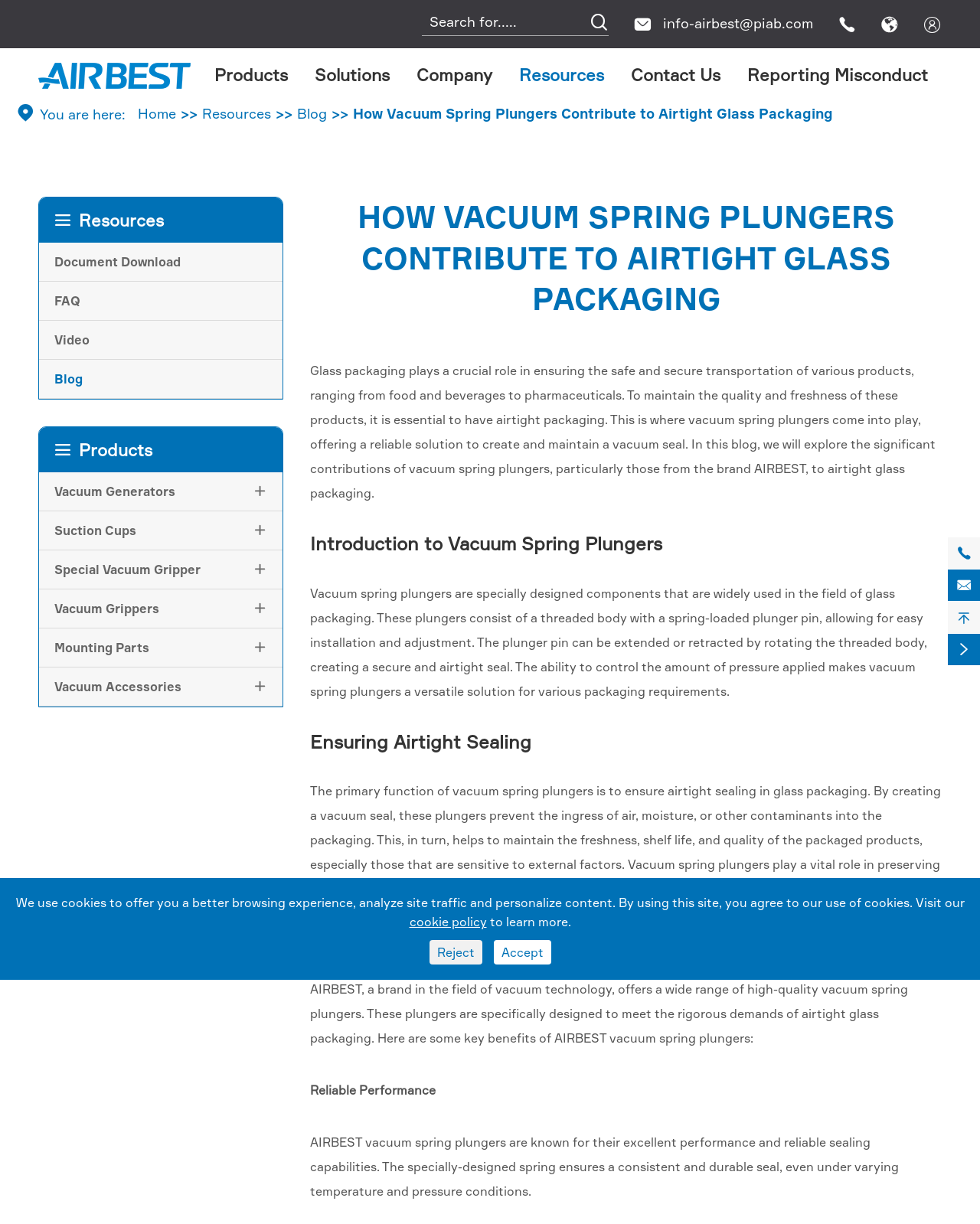What is the purpose of vacuum spring plungers?
Give a thorough and detailed response to the question.

I found the purpose of vacuum spring plungers by reading the text on the webpage. The text states that 'The primary function of vacuum spring plungers is to ensure airtight sealing in glass packaging.' This indicates that the main purpose of these plungers is to create a secure and airtight seal.